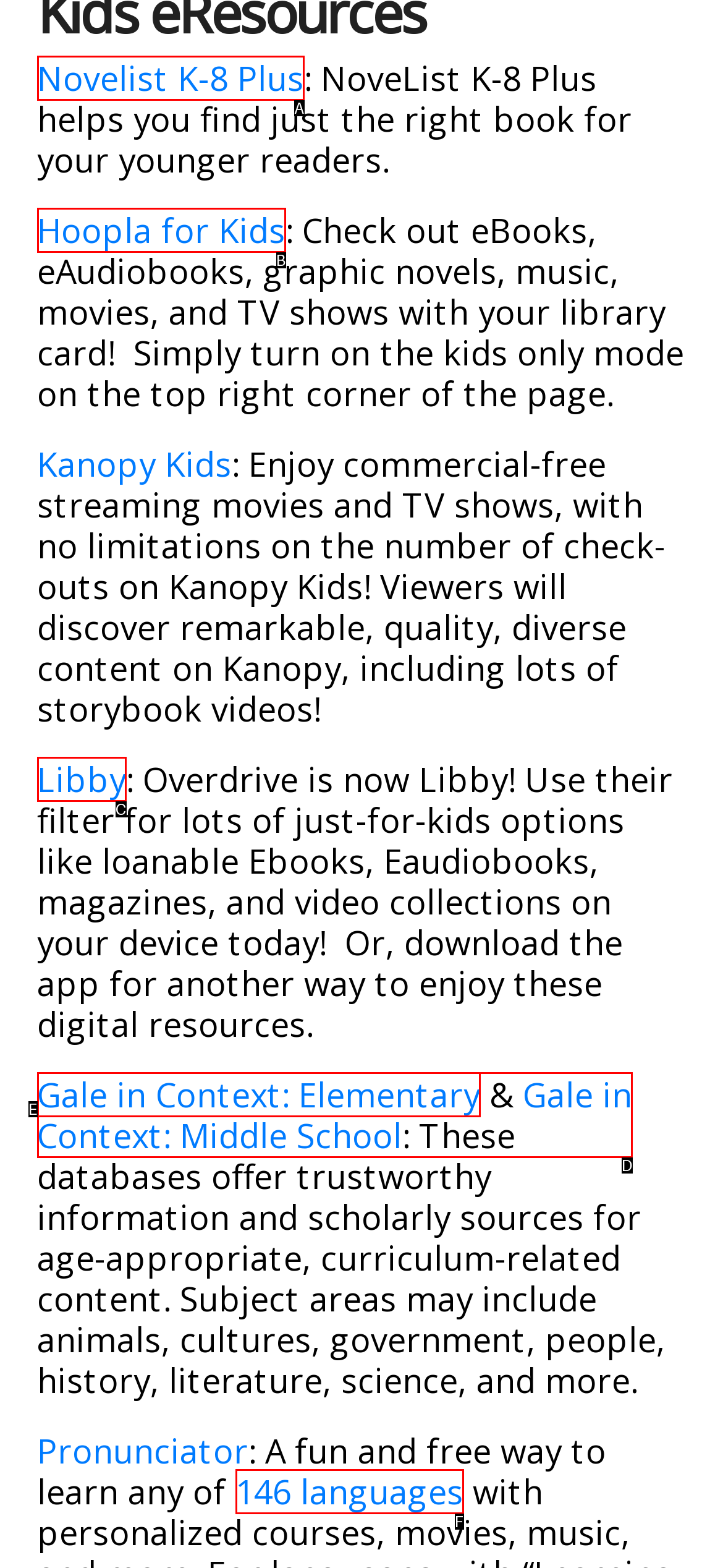Which HTML element matches the description: 146 languages?
Reply with the letter of the correct choice.

F